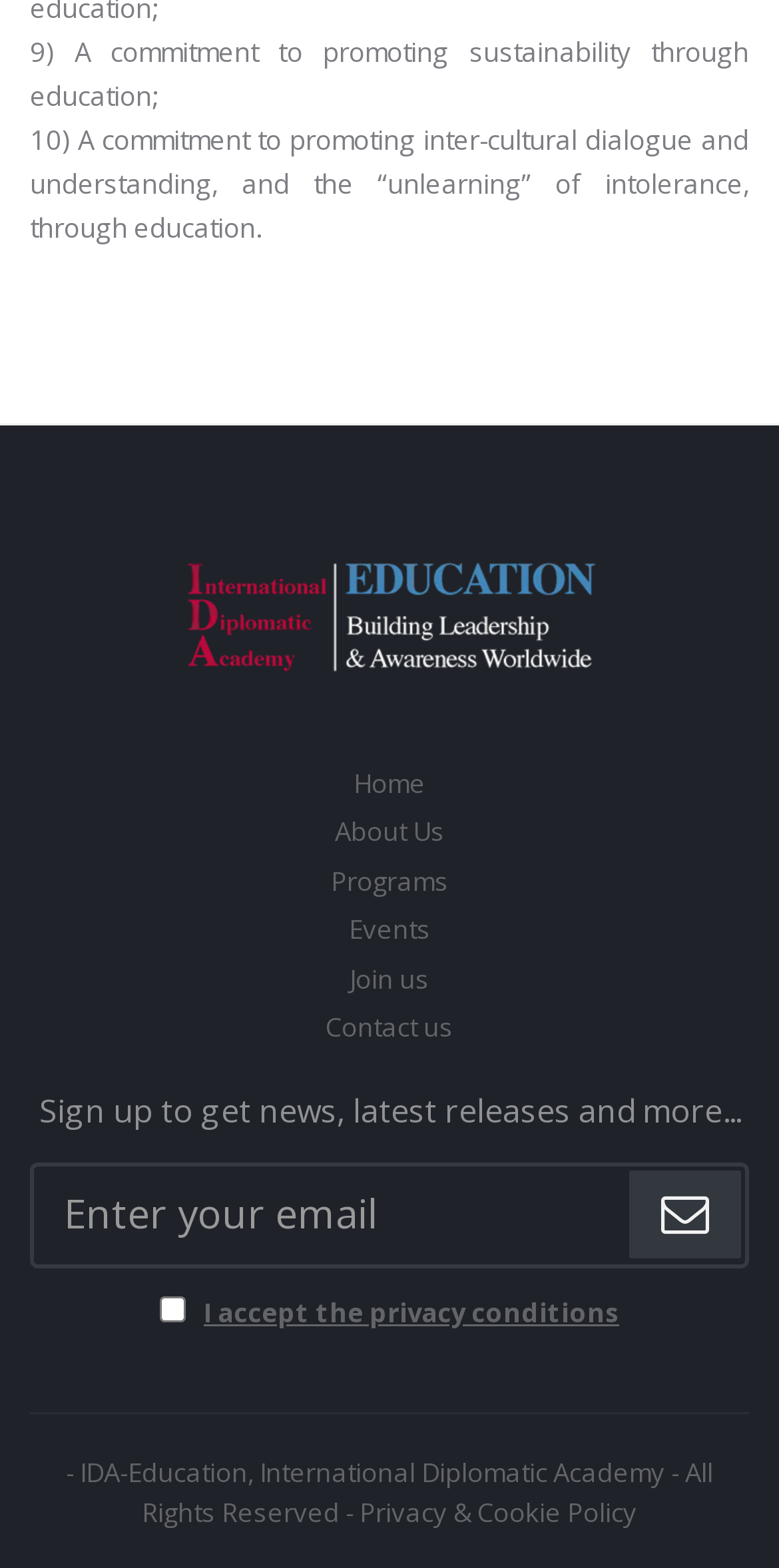Refer to the screenshot and give an in-depth answer to this question: What is the last link at the bottom of the webpage?

The last link at the bottom of the webpage is 'Privacy & Cookie Policy', which is located below the separator with the bounding box coordinates [0.038, 0.901, 0.962, 0.902] and has the bounding box coordinates [0.462, 0.952, 0.818, 0.975].